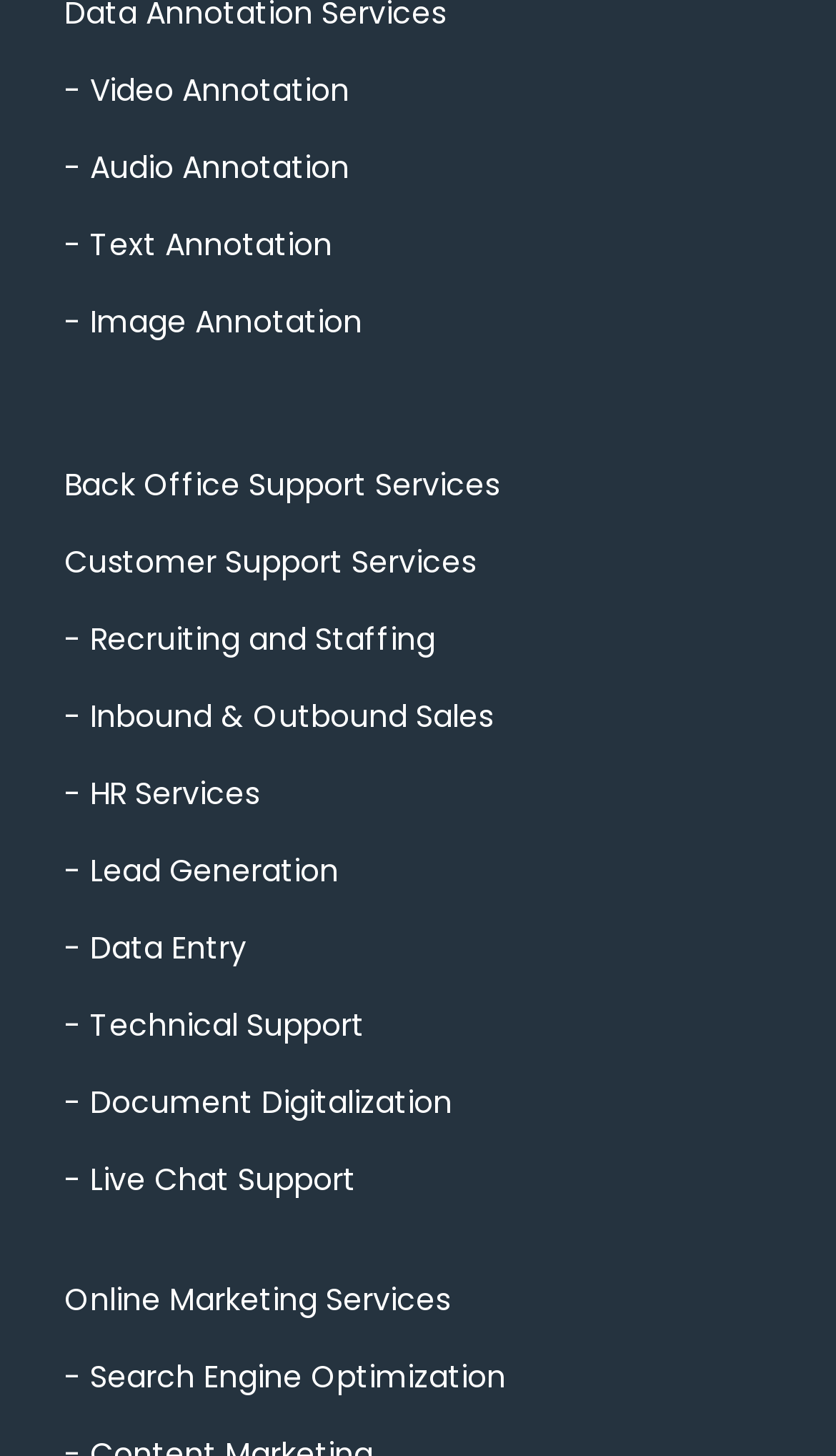Highlight the bounding box coordinates of the region I should click on to meet the following instruction: "Go to Back Office Support Services".

[0.038, 0.307, 0.636, 0.36]